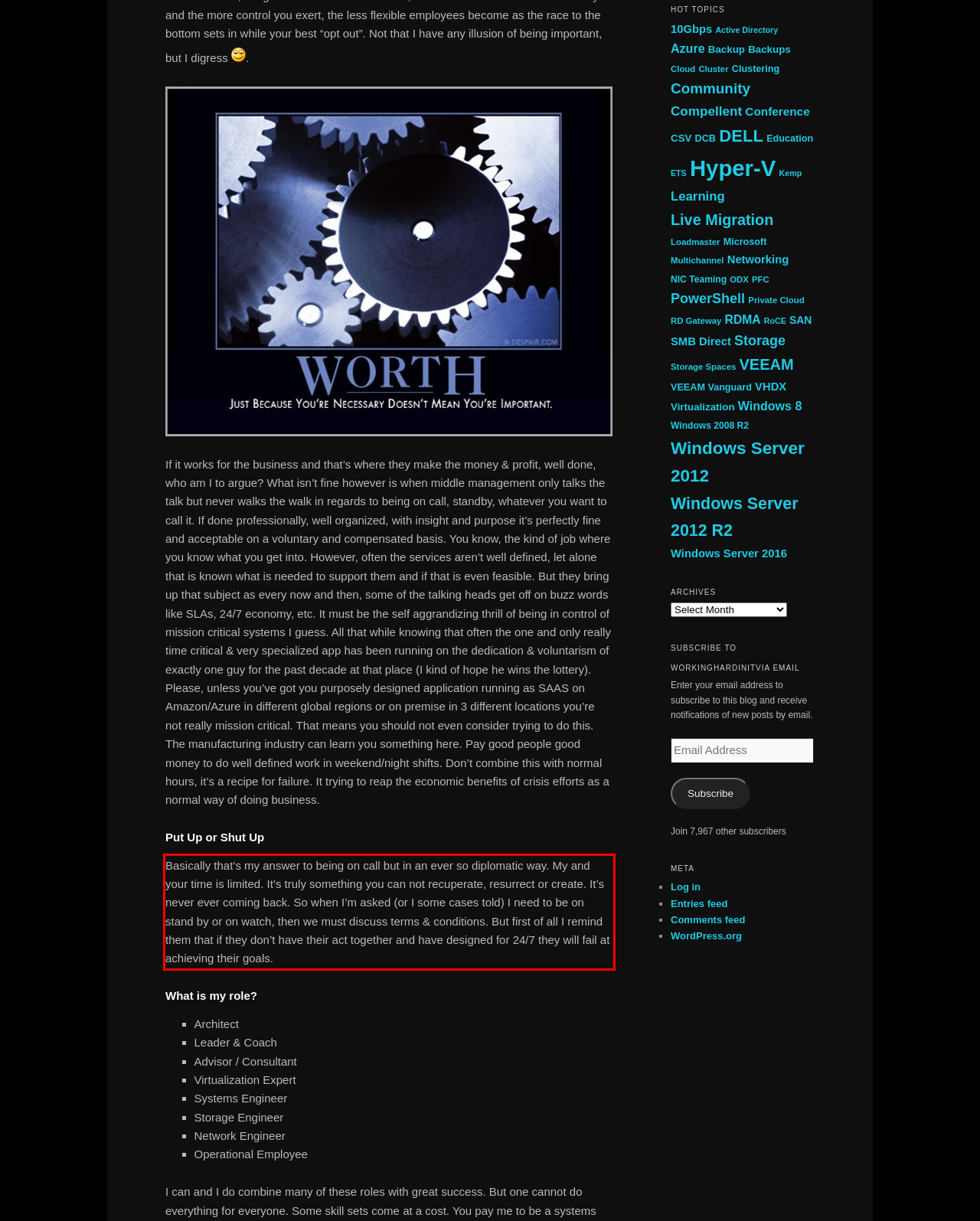The screenshot you have been given contains a UI element surrounded by a red rectangle. Use OCR to read and extract the text inside this red rectangle.

Basically that’s my answer to being on call but in an ever so diplomatic way. My and your time is limited. It’s truly something you can not recuperate, resurrect or create. It’s never ever coming back. So when I’m asked (or I some cases told) I need to be on stand by or on watch, then we must discuss terms & conditions. But first of all I remind them that if they don’t have their act together and have designed for 24/7 they will fail at achieving their goals.